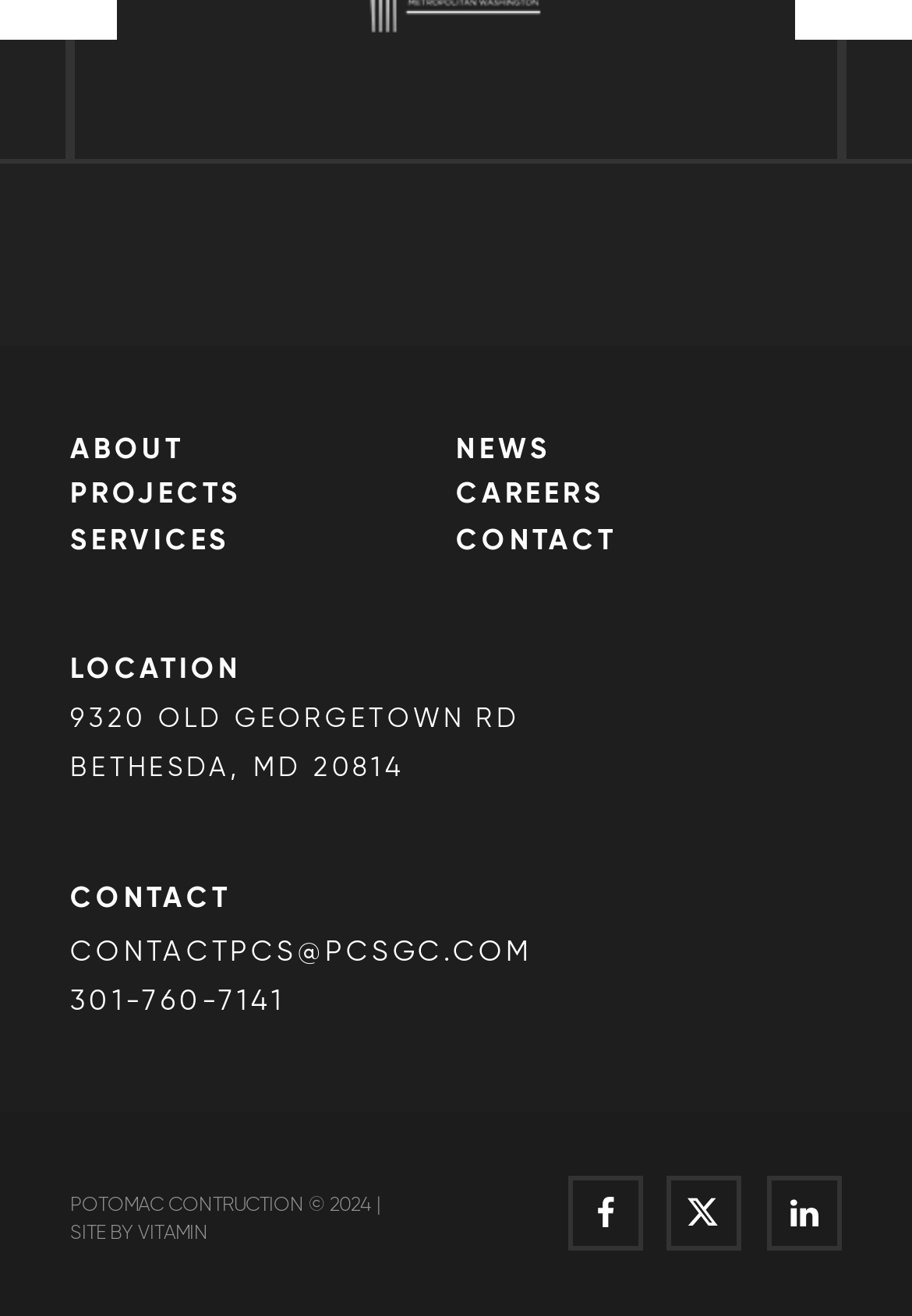Please determine the bounding box coordinates of the area that needs to be clicked to complete this task: 'go to about page'. The coordinates must be four float numbers between 0 and 1, formatted as [left, top, right, bottom].

[0.077, 0.33, 0.5, 0.351]